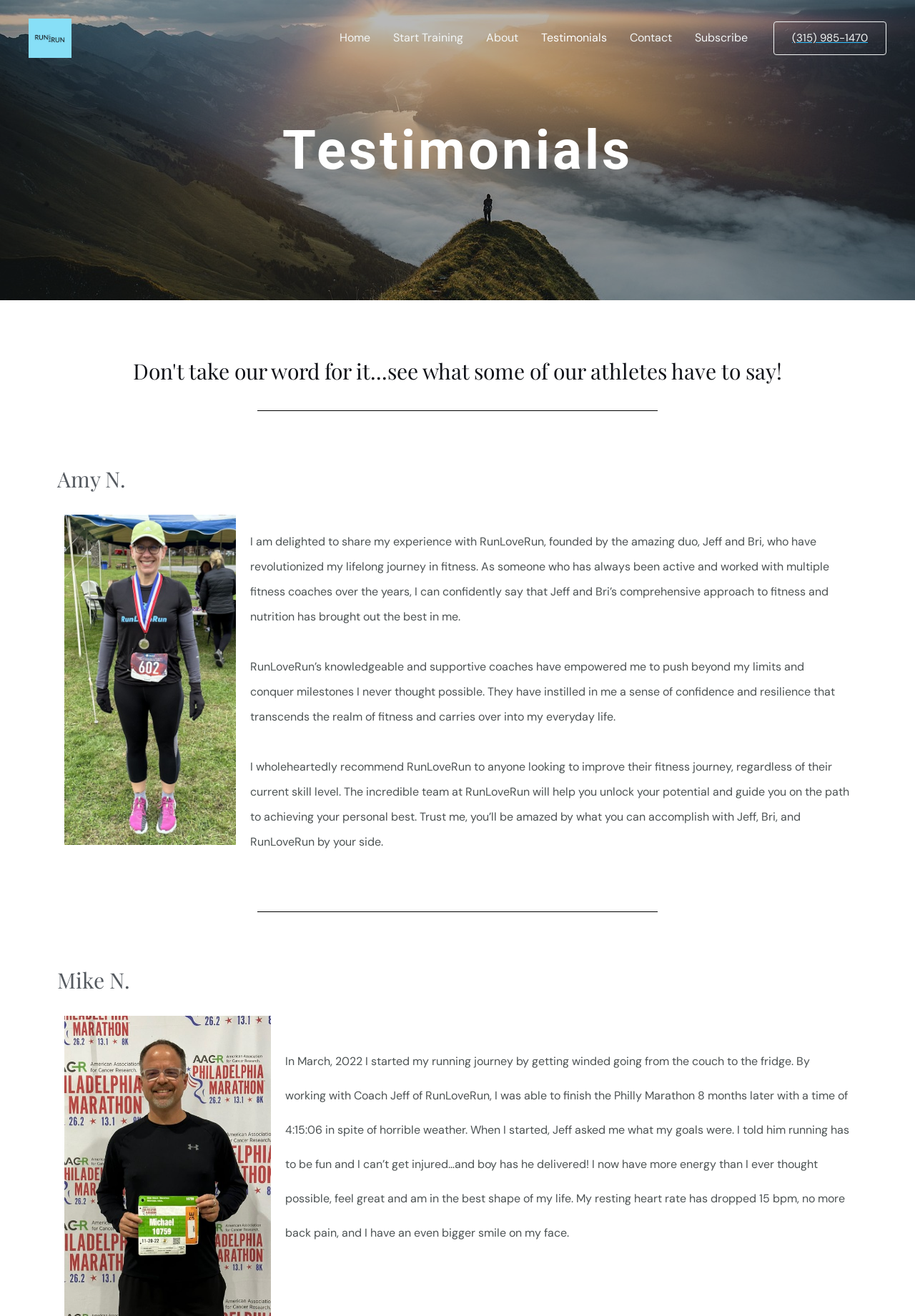Extract the bounding box coordinates for the UI element described by the text: "Testimonials". The coordinates should be in the form of [left, top, right, bottom] with values between 0 and 1.

[0.579, 0.01, 0.676, 0.048]